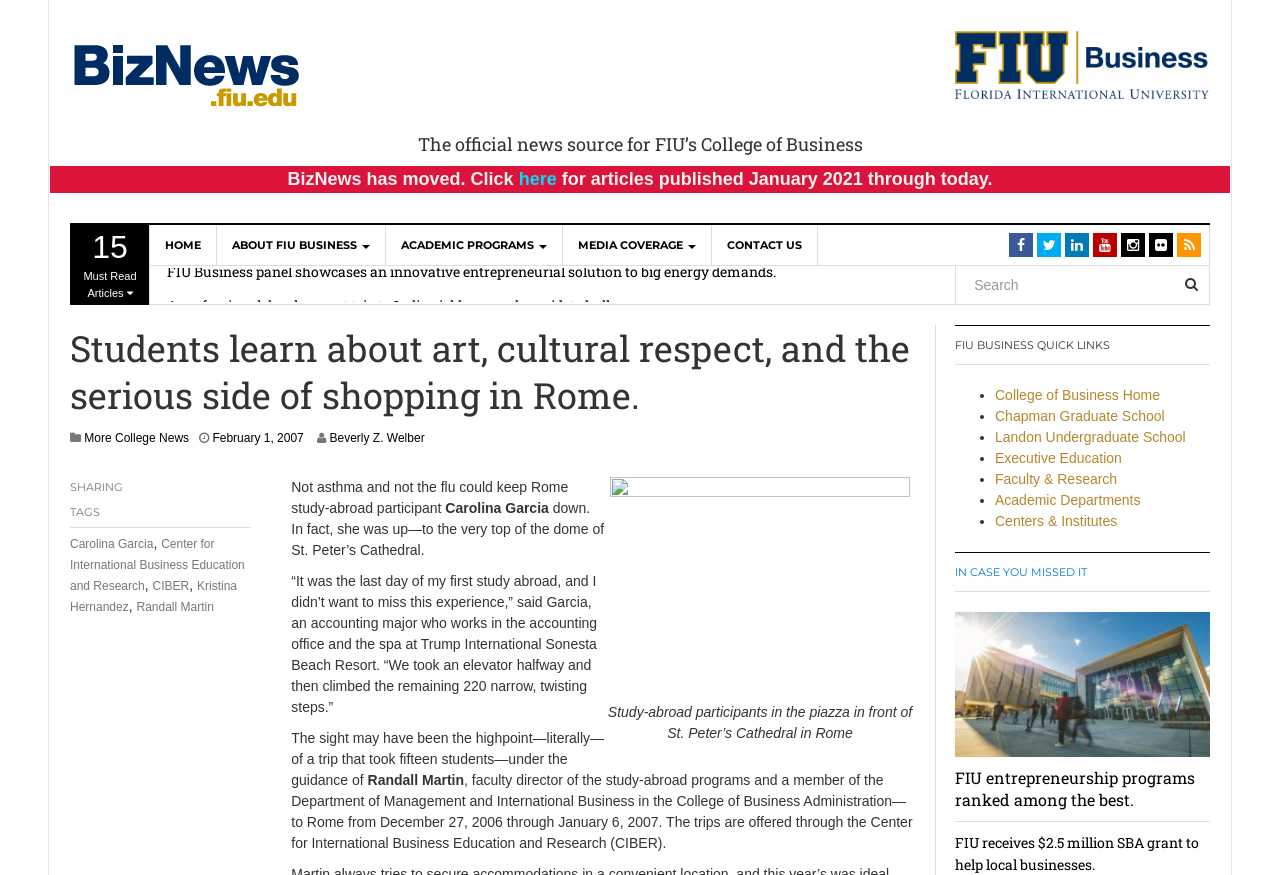Please give the bounding box coordinates of the area that should be clicked to fulfill the following instruction: "Read more college news". The coordinates should be in the format of four float numbers from 0 to 1, i.e., [left, top, right, bottom].

[0.066, 0.493, 0.148, 0.509]